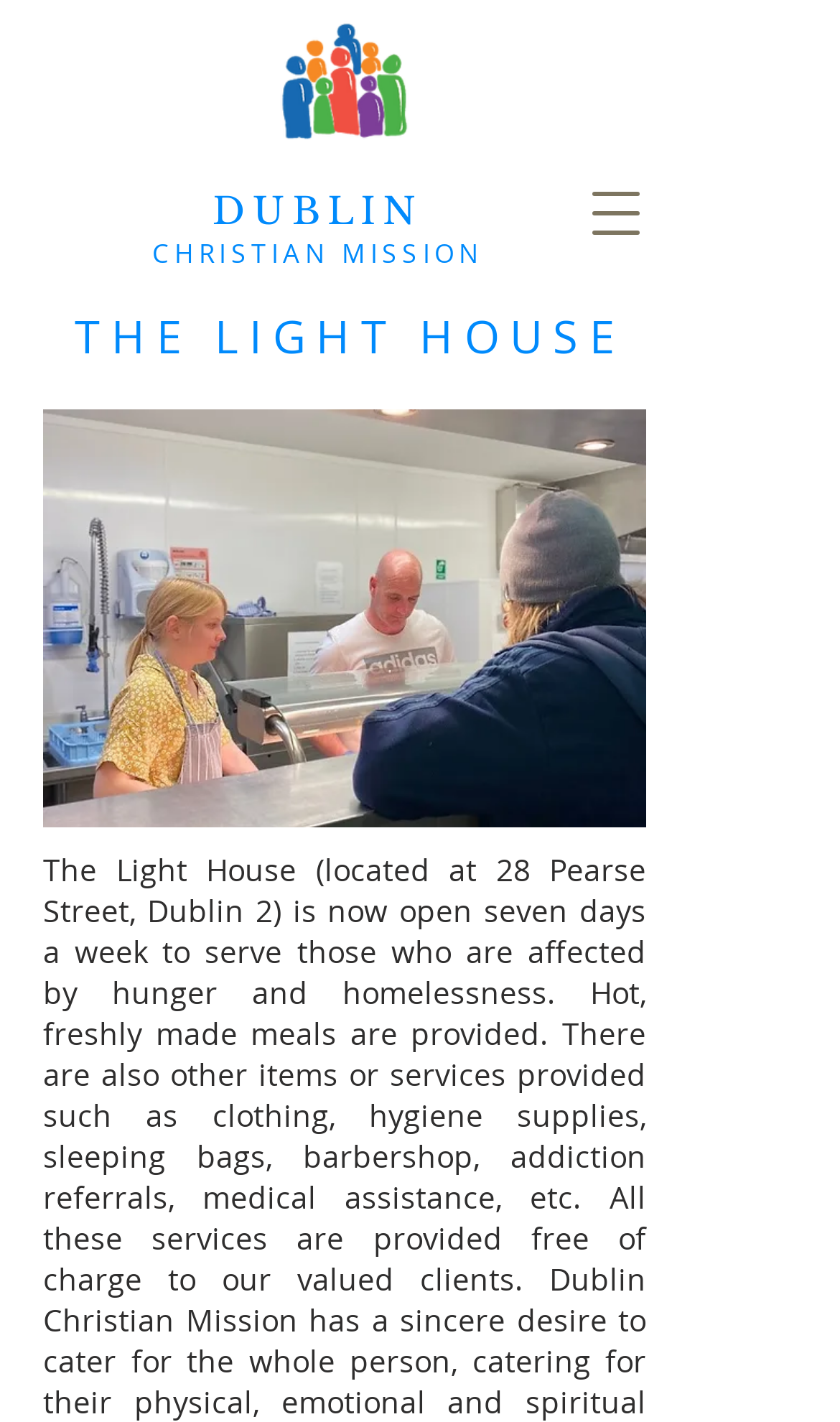Determine the bounding box for the described HTML element: "DUBLIN". Ensure the coordinates are four float numbers between 0 and 1 in the format [left, top, right, bottom].

[0.253, 0.133, 0.503, 0.165]